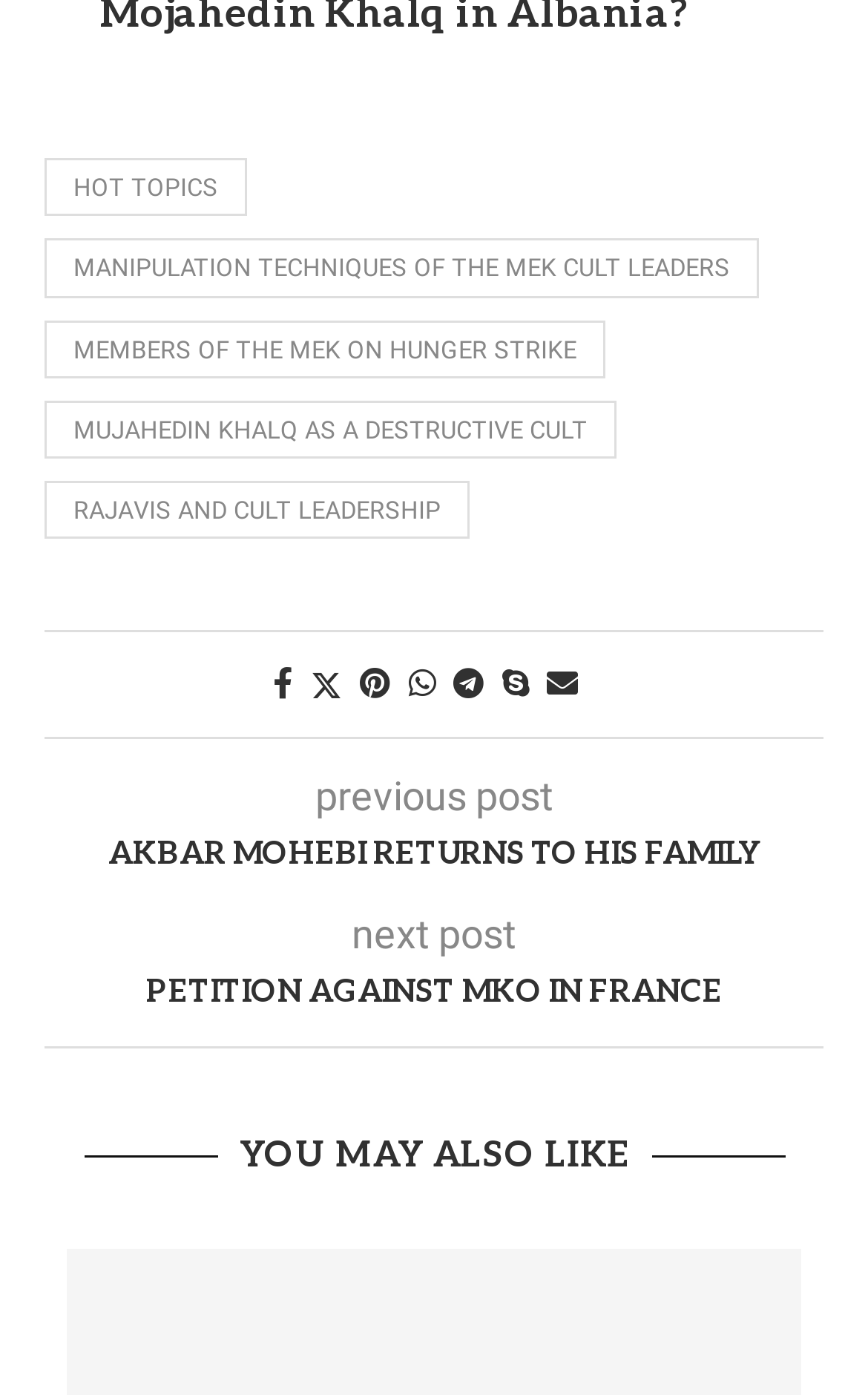Specify the bounding box coordinates of the element's region that should be clicked to achieve the following instruction: "Explore YOU MAY ALSO LIKE". The bounding box coordinates consist of four float numbers between 0 and 1, in the format [left, top, right, bottom].

[0.25, 0.813, 0.75, 0.847]